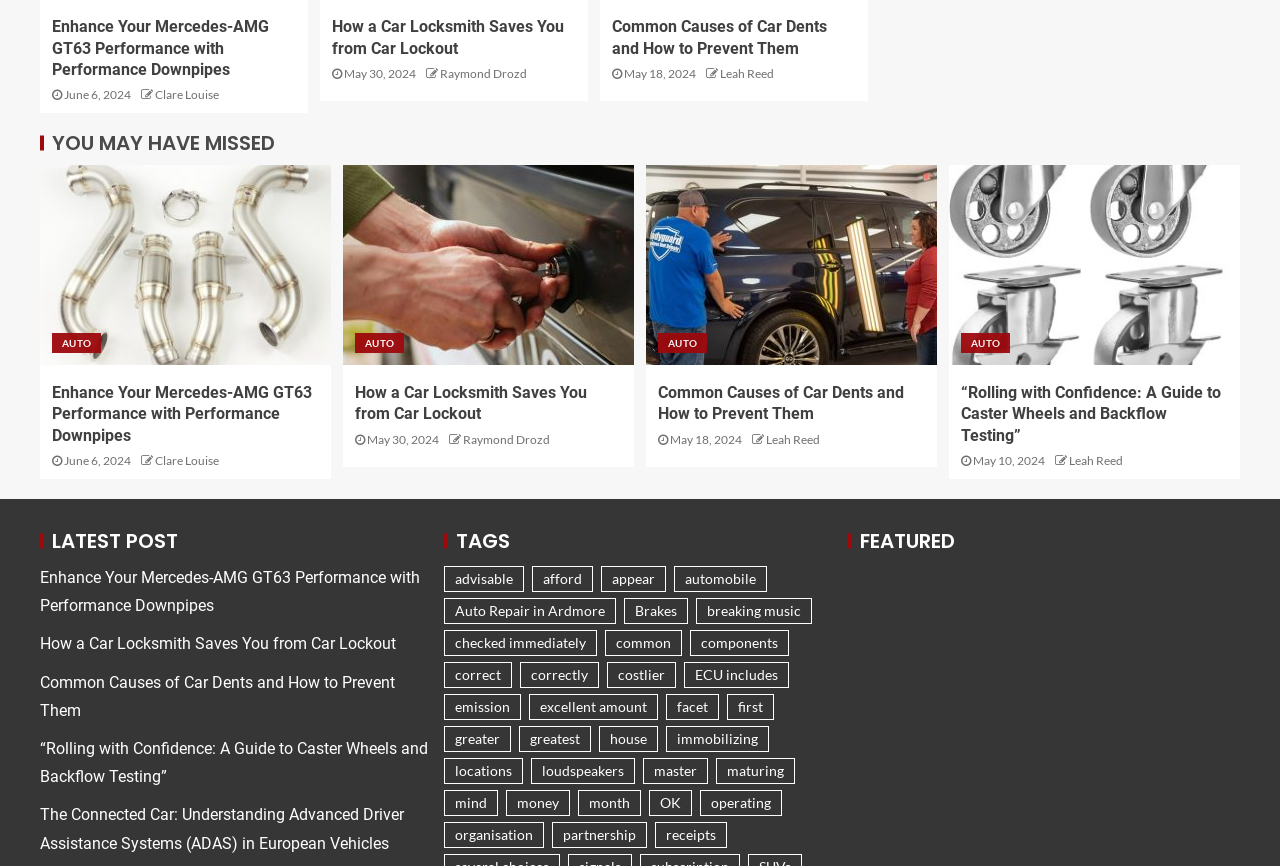Please pinpoint the bounding box coordinates for the region I should click to adhere to this instruction: "Click the 'Mental Health and Wellbeing' link".

None